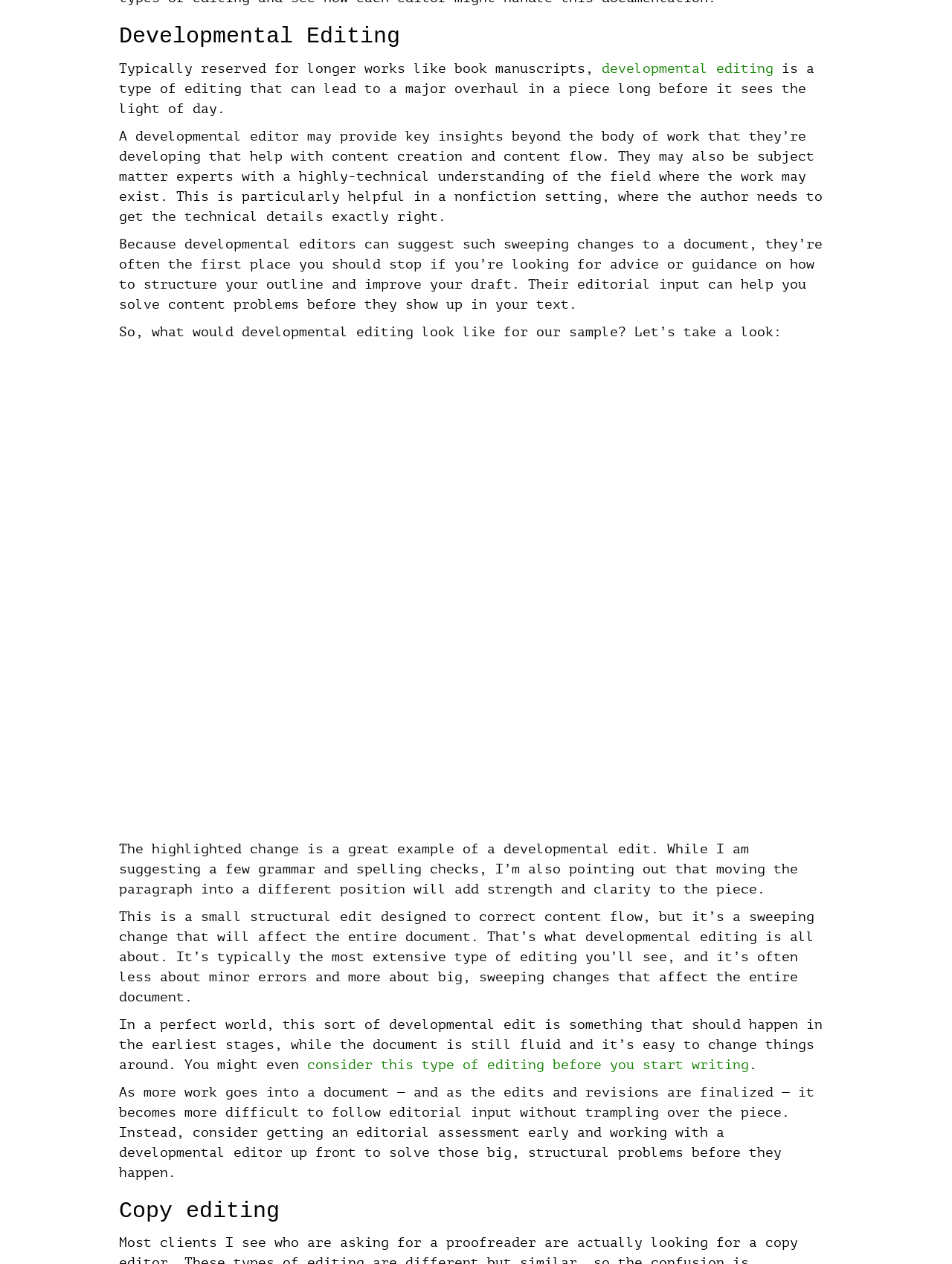What is shown in the figure?
Using the visual information, reply with a single word or short phrase.

Developmental edit example